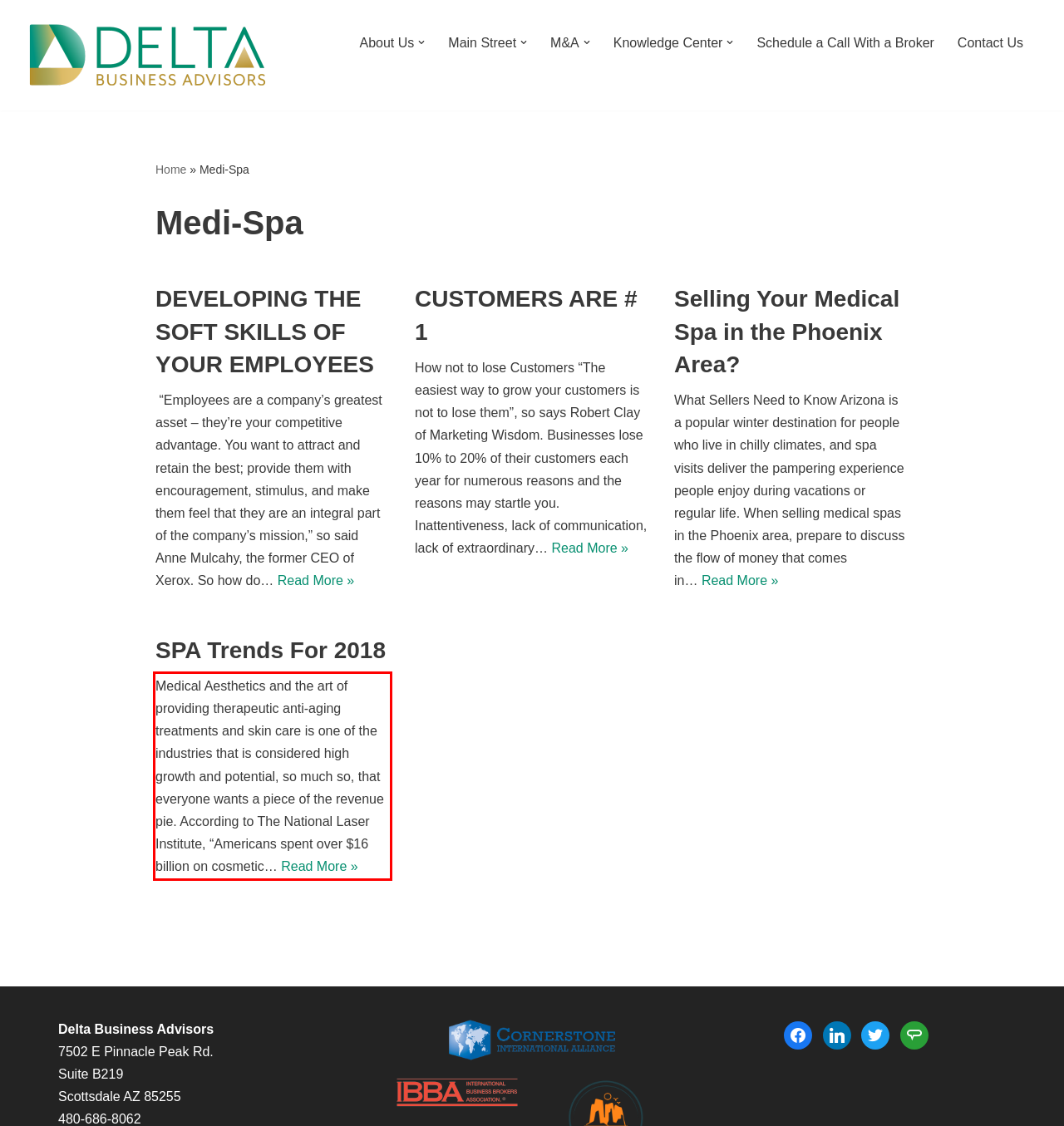Observe the screenshot of the webpage that includes a red rectangle bounding box. Conduct OCR on the content inside this red bounding box and generate the text.

Medical Aesthetics and the art of providing therapeutic anti-aging treatments and skin care is one of the industries that is considered high growth and potential, so much so, that everyone wants a piece of the revenue pie. According to The National Laser Institute, “Americans spent over $16 billion on cosmetic… Read More » SPA Trends For 2018